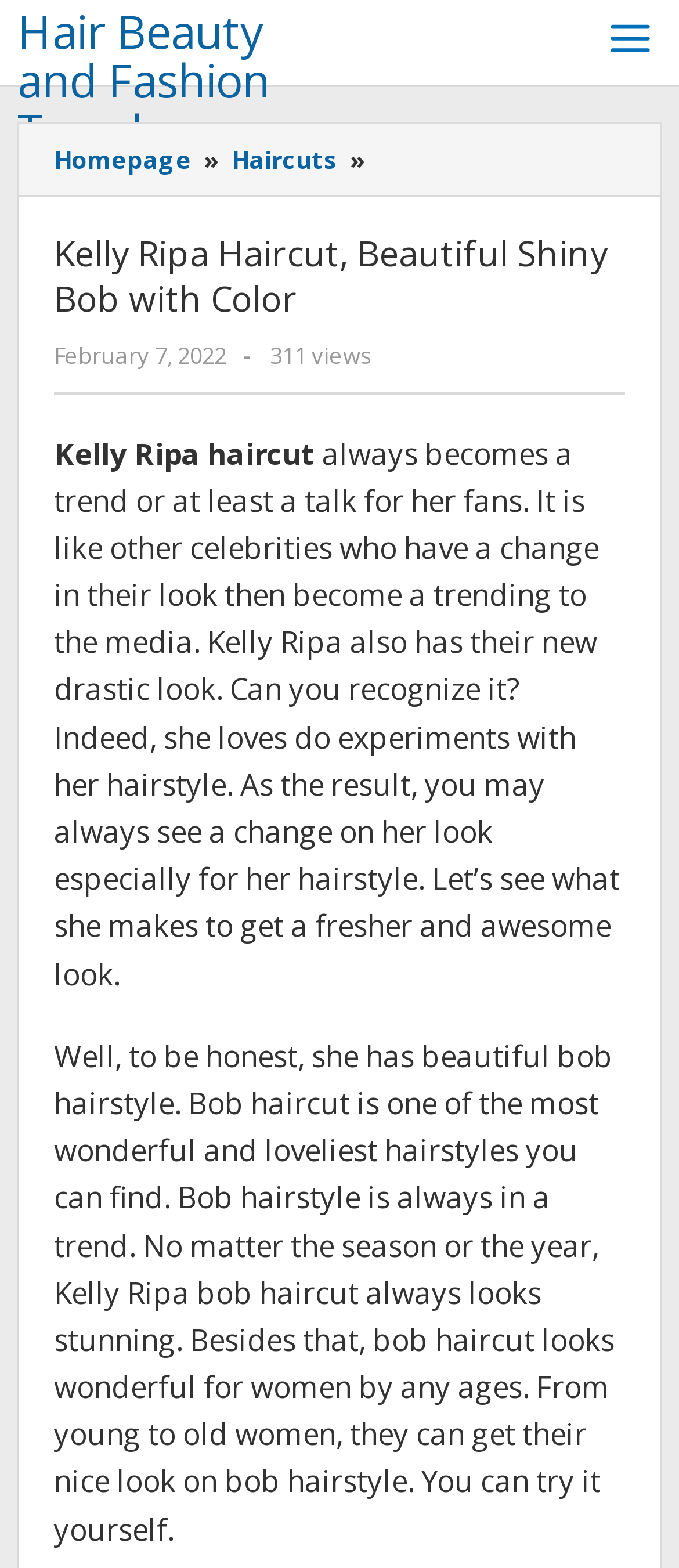Please find and generate the text of the main heading on the webpage.

Kelly Ripa Haircut, Beautiful Shiny Bob with Color